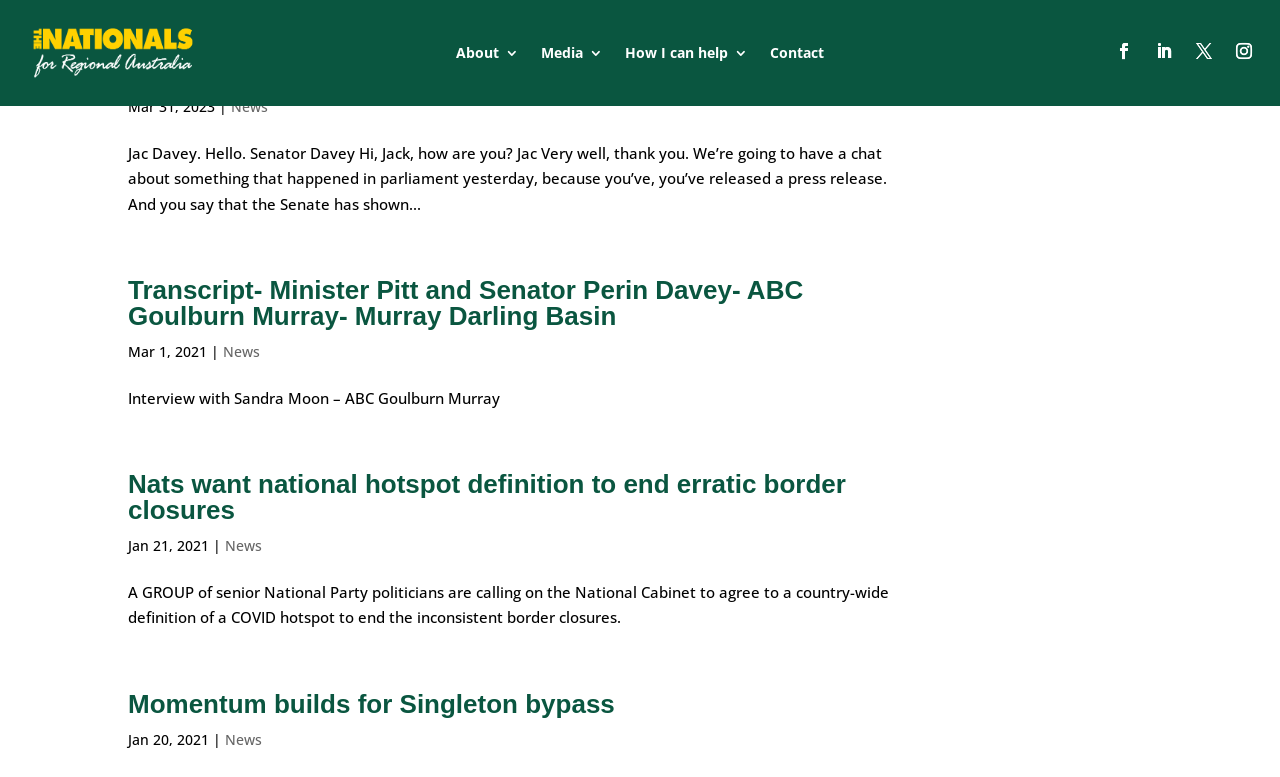Please pinpoint the bounding box coordinates for the region I should click to adhere to this instruction: "Read article about Singleton bypass".

[0.1, 0.886, 0.48, 0.925]